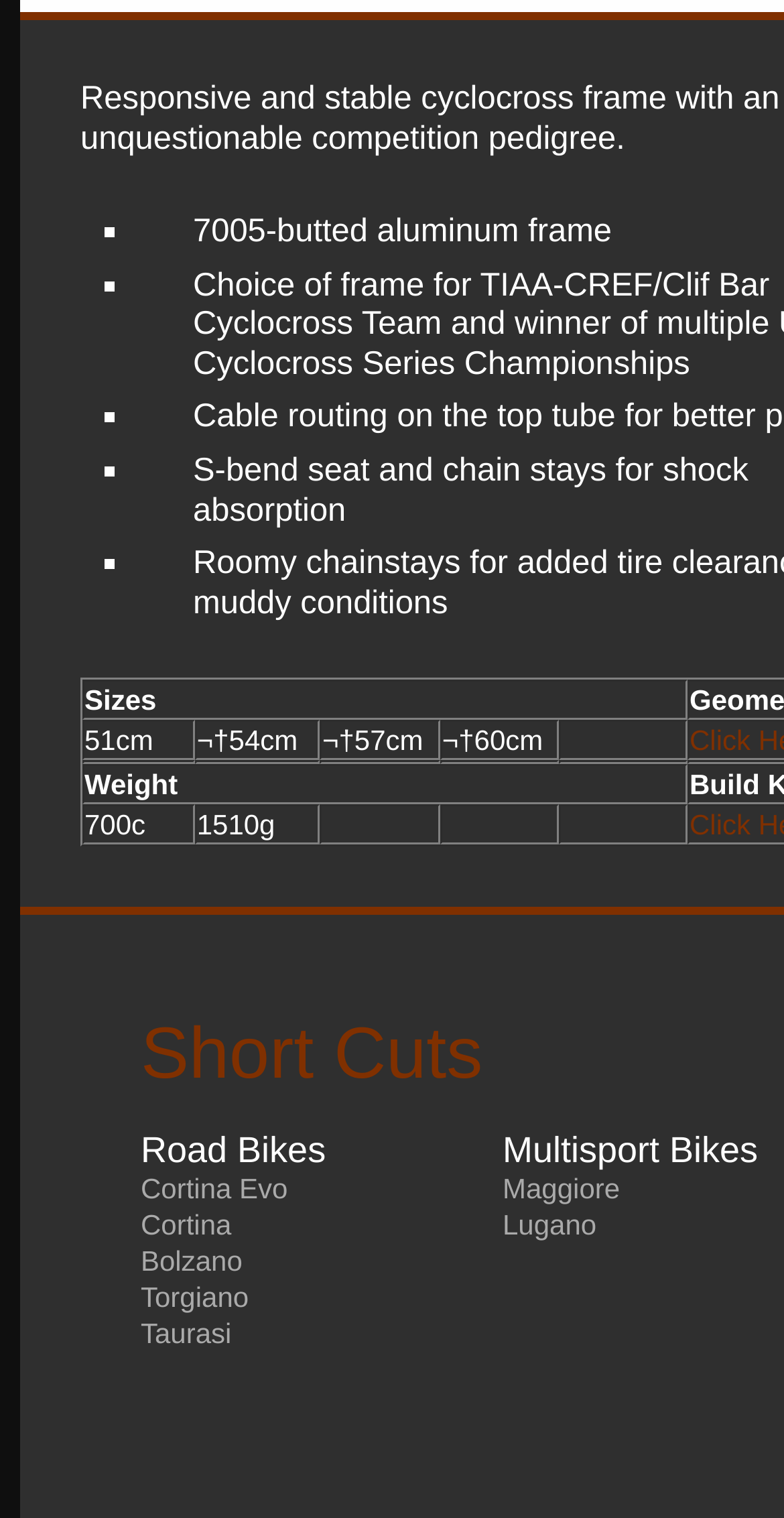What is the purpose of the S-bend seat and chain stays?
Answer the question with a detailed explanation, including all necessary information.

The webpage lists 'S-bend seat and chain stays for shock absorption' as one of the features of the cyclocross frame, which implies that the purpose of this design is to absorb shocks.